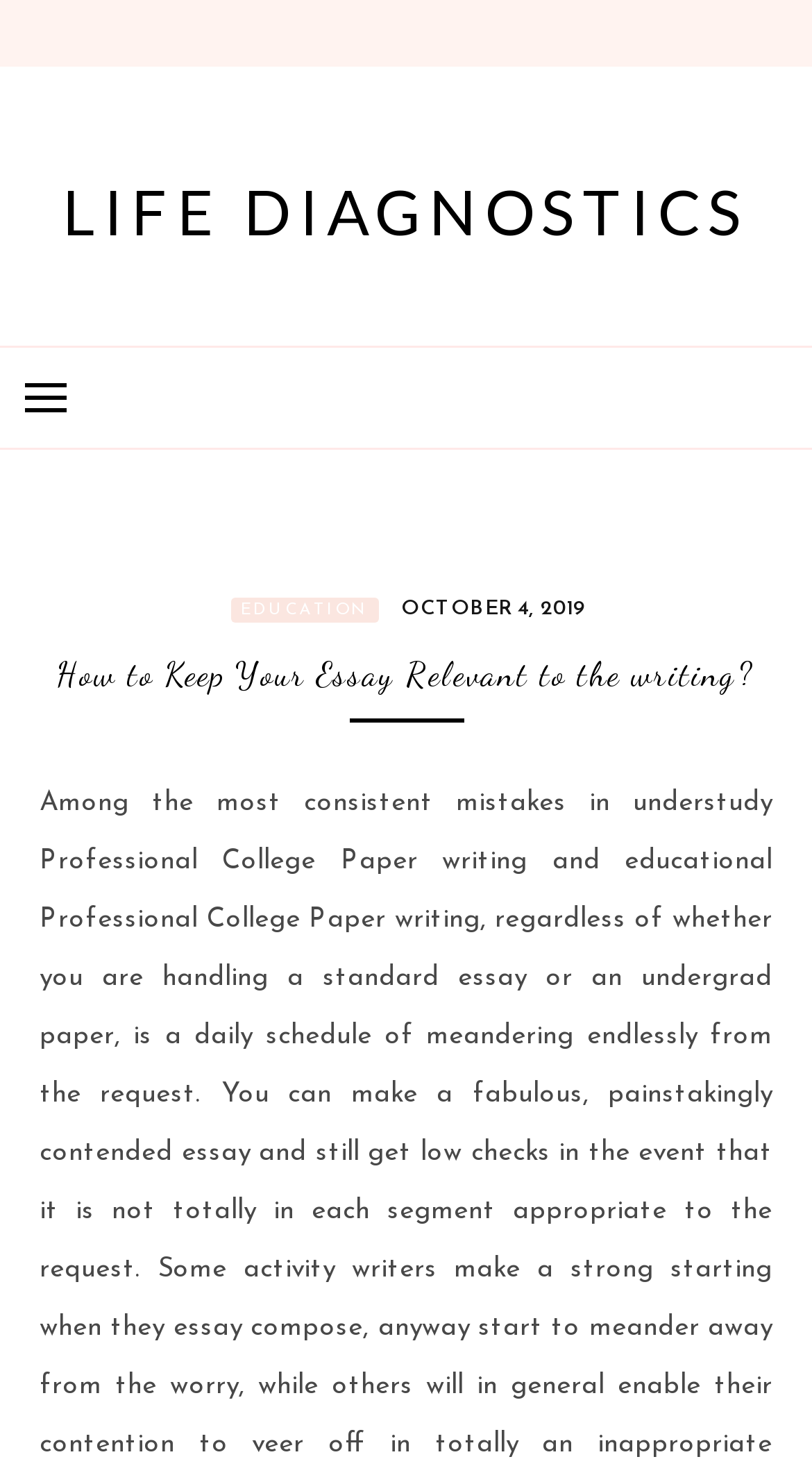What is the date of the article?
Please look at the screenshot and answer in one word or a short phrase.

October 4, 2019